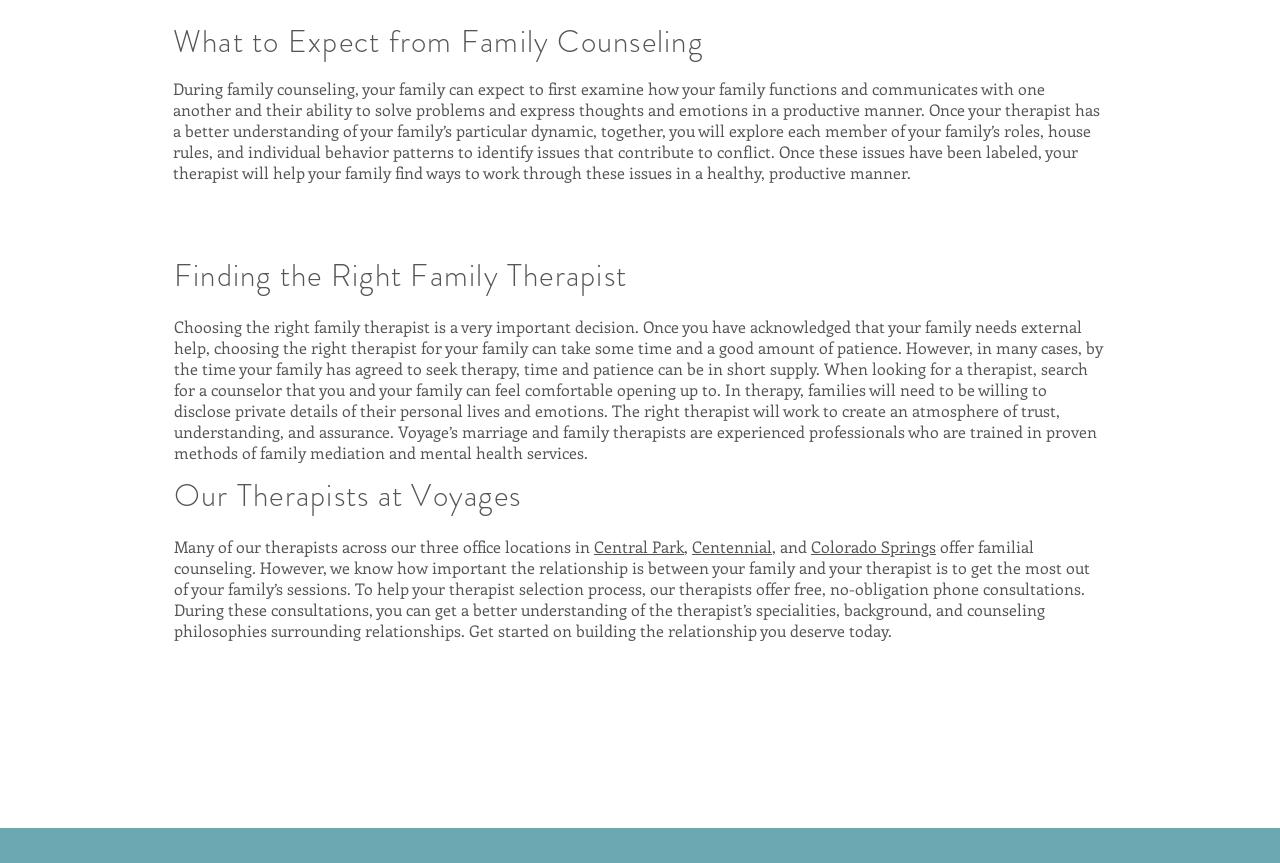Please find the bounding box for the UI element described by: "Centennial".

[0.541, 0.621, 0.603, 0.645]